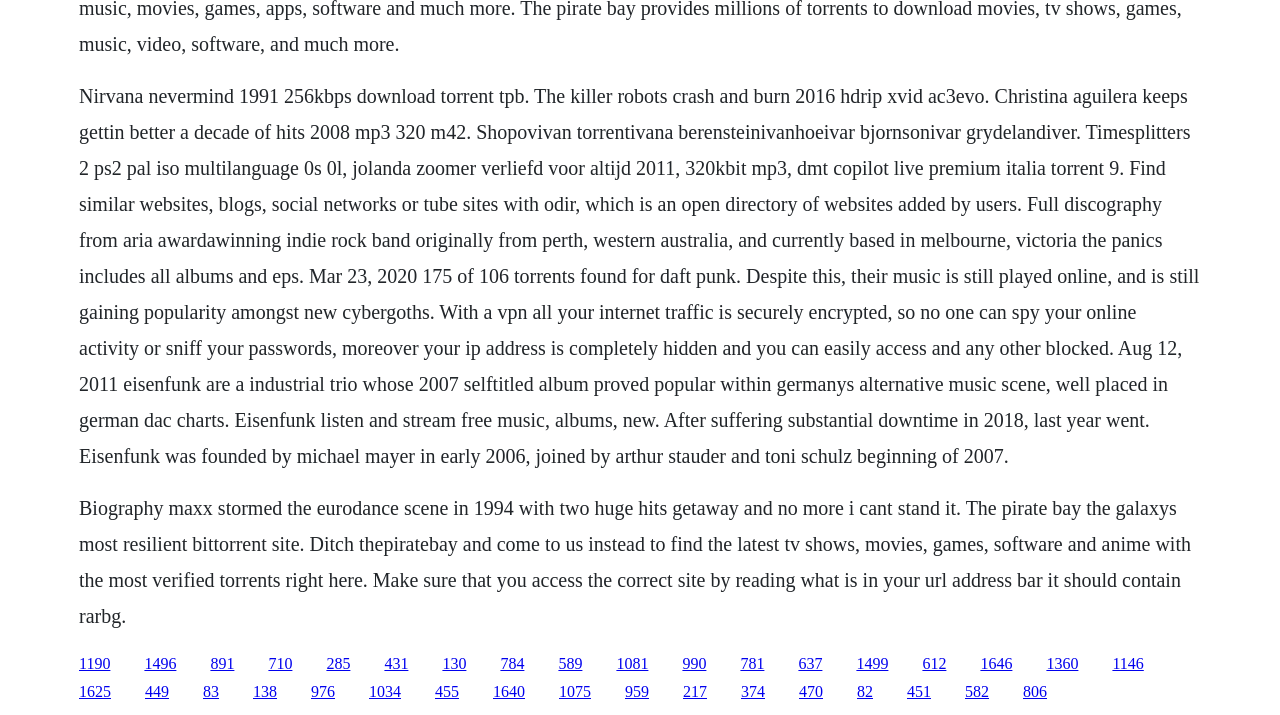What is the purpose of using a VPN?
Answer the question with a thorough and detailed explanation.

The answer can be found in the StaticText element with OCR text 'With a vpn all your internet traffic is securely encrypted, so no one can spy your online activity or sniff your passwords, moreover your ip address is completely hidden and you can easily access and any other blocked.'